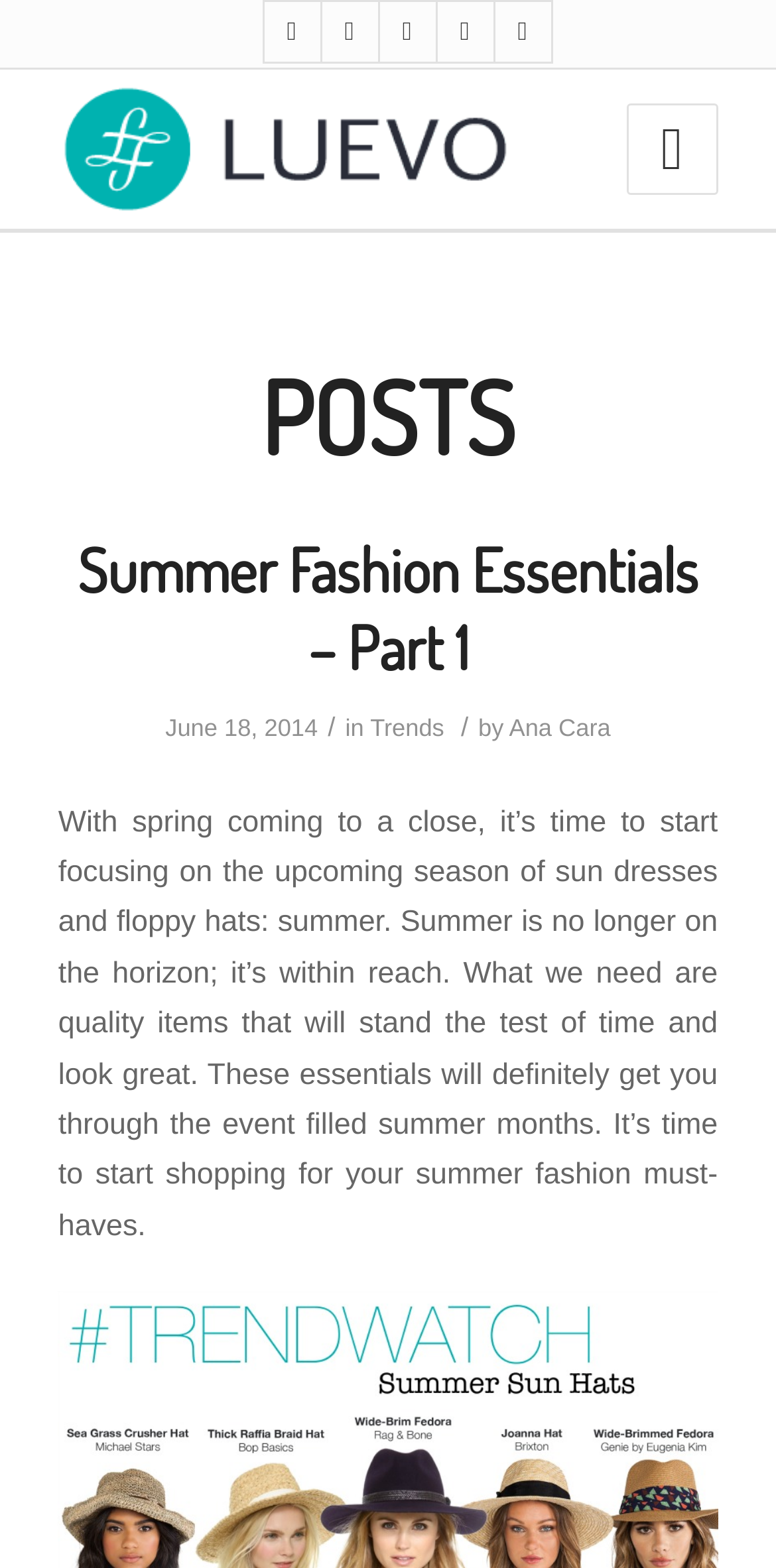Who is the author of the blog post?
Look at the image and answer the question using a single word or phrase.

Ana Cara